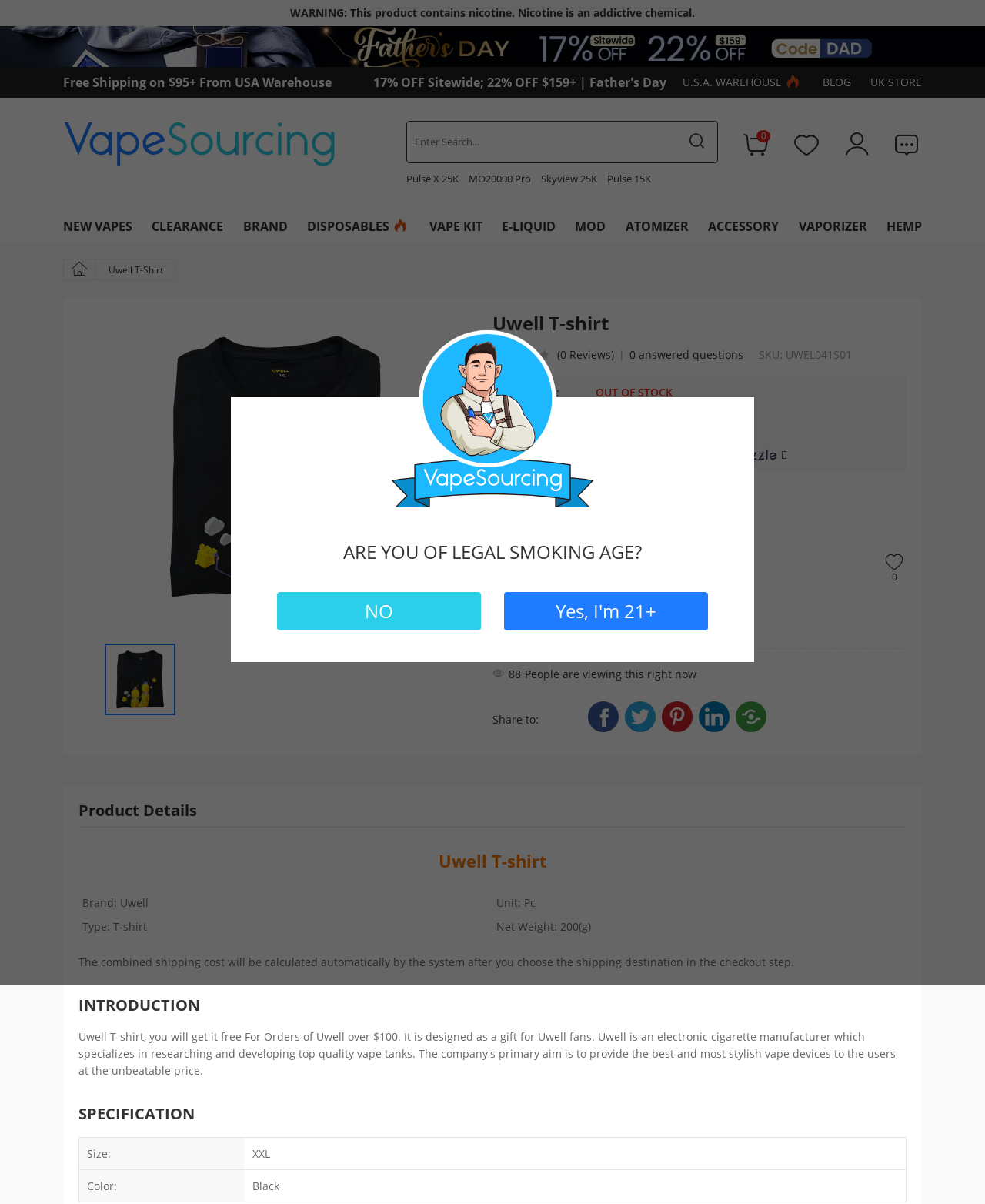Provide an in-depth description of the elements and layout of the webpage.

This webpage is an e-commerce product page for a Uwell T-shirt. At the top, there is a warning message about nicotine being an addictive chemical. Below that, there are several links to promotions, including a Father's Day sale and free shipping on orders over $95. 

On the left side, there is a navigation menu with links to different categories, such as new vapes, clearance, and accessories. On the right side, there is a search bar and a button to submit the search query.

In the main content area, there is a large image of the Uwell T-shirt, along with product details such as the price, availability, and product description. The product is currently out of stock. There is also a call-to-action button to pay in four interest-free installments using Sezzle.

Below the product details, there are customer reviews and ratings, although there are no reviews currently. There is also information about the product's warehouse location and a link to share the product on social media.

Further down the page, there are headings for "Product Details" and another instance of the product name, followed by specifications such as the brand, unit, type, and net weight.